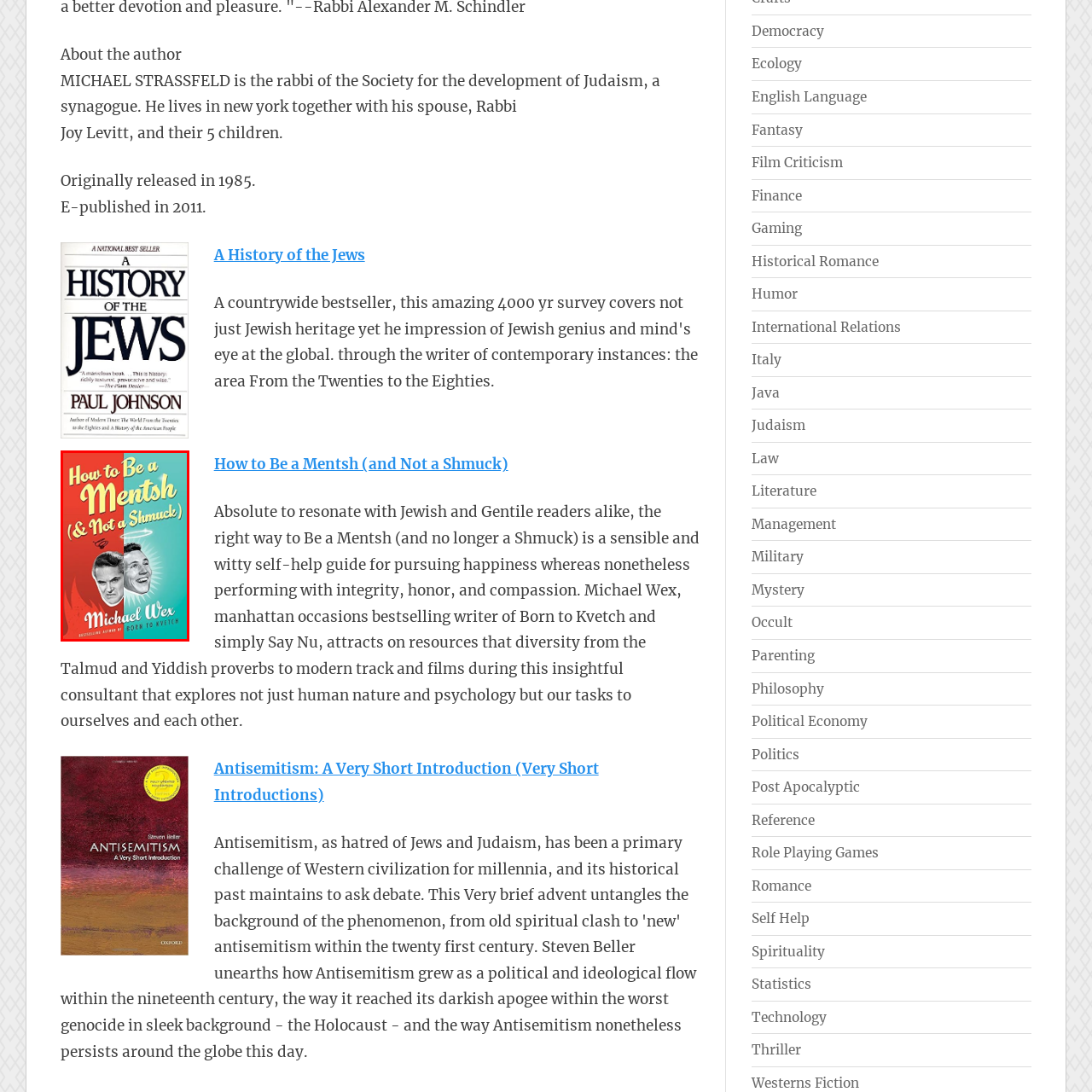What is the author's name?
Consider the details within the red bounding box and provide a thorough answer to the question.

The author's name is prominently featured below the title, which is Michael Wex, indicating his stature as a knowledgeable author in the realm of Jewish literature and self-help.